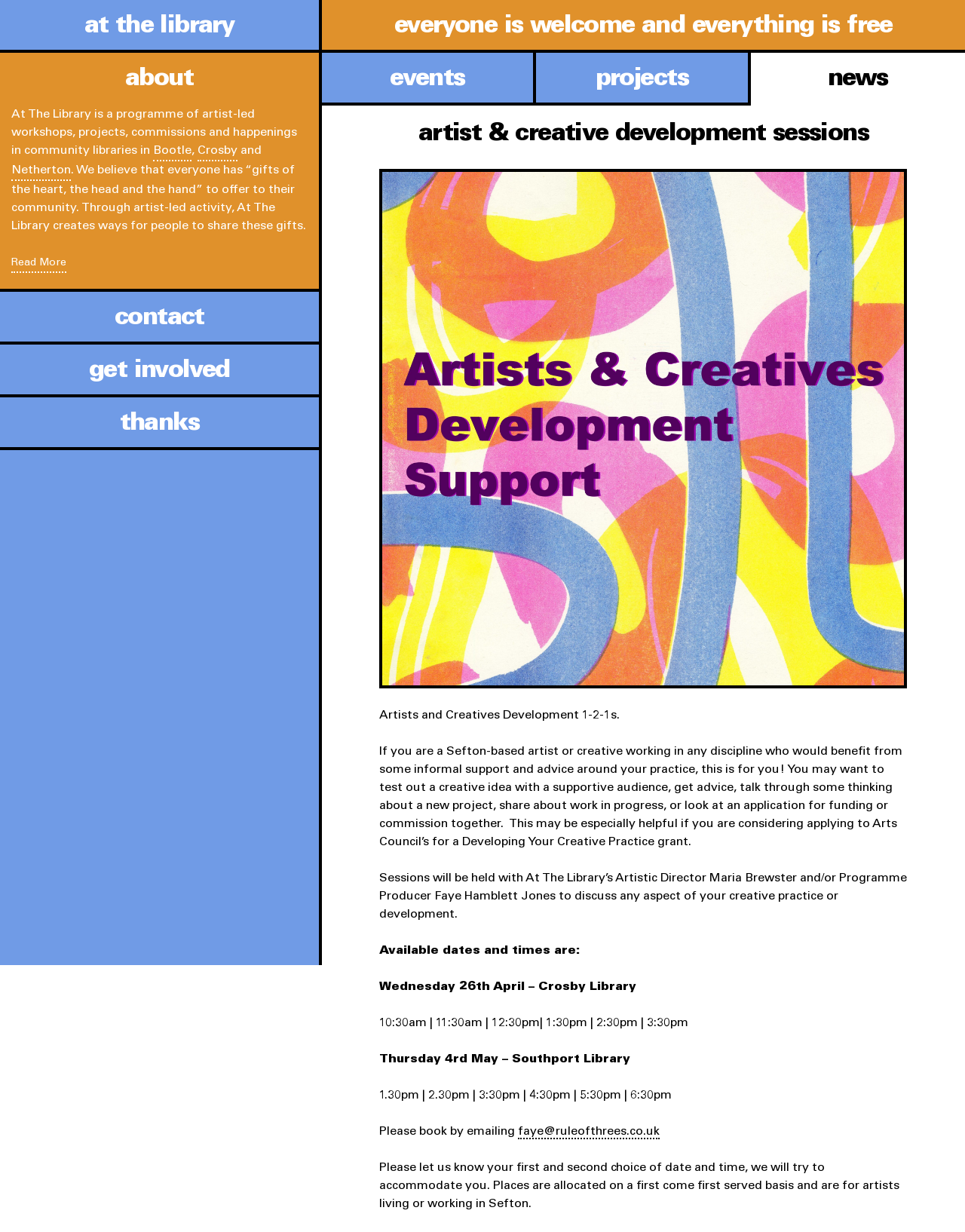Refer to the image and offer a detailed explanation in response to the question: What is the name of the program?

The name of the program can be found in the heading 'about' section, where it is mentioned as 'At The Library is a programme of artist-led workshops, projects, commissions and happenings in community libraries in...'.